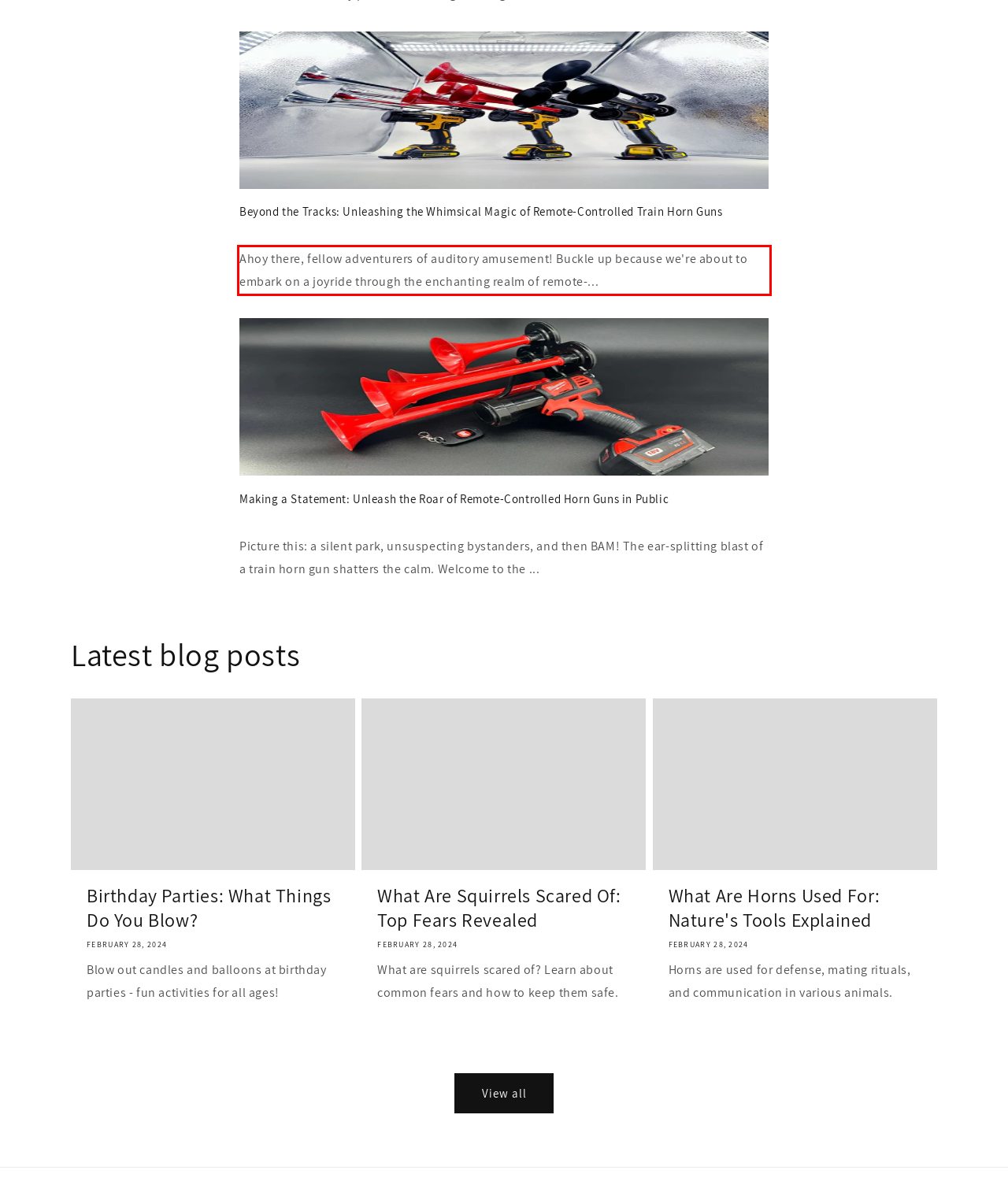The screenshot provided shows a webpage with a red bounding box. Apply OCR to the text within this red bounding box and provide the extracted content.

Ahoy there, fellow adventurers of auditory amusement! Buckle up because we're about to embark on a joyride through the enchanting realm of remote-...